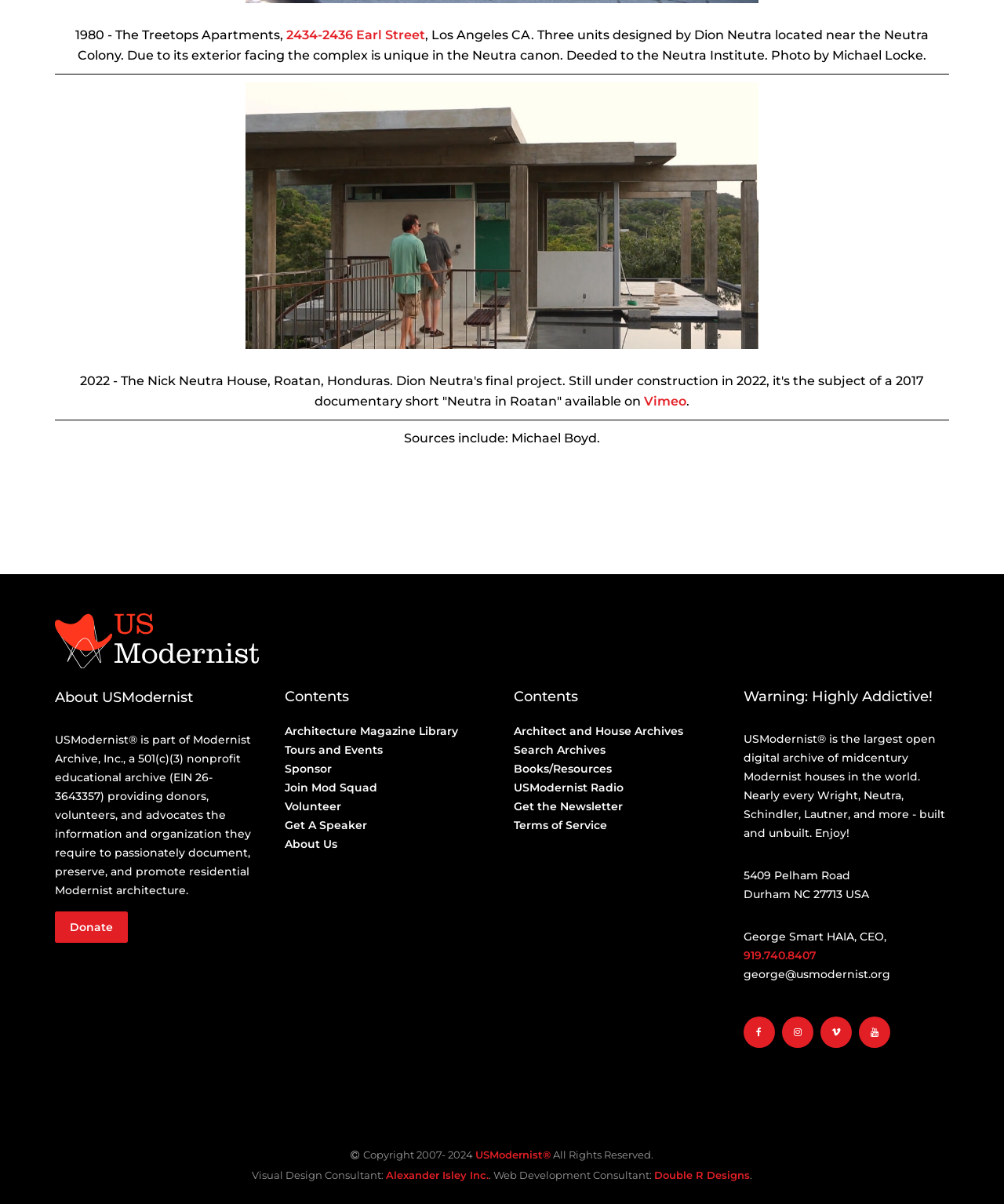Find the bounding box coordinates of the element you need to click on to perform this action: 'Explore the 'Architecture Magazine Library''. The coordinates should be represented by four float values between 0 and 1, in the format [left, top, right, bottom].

[0.283, 0.601, 0.456, 0.613]